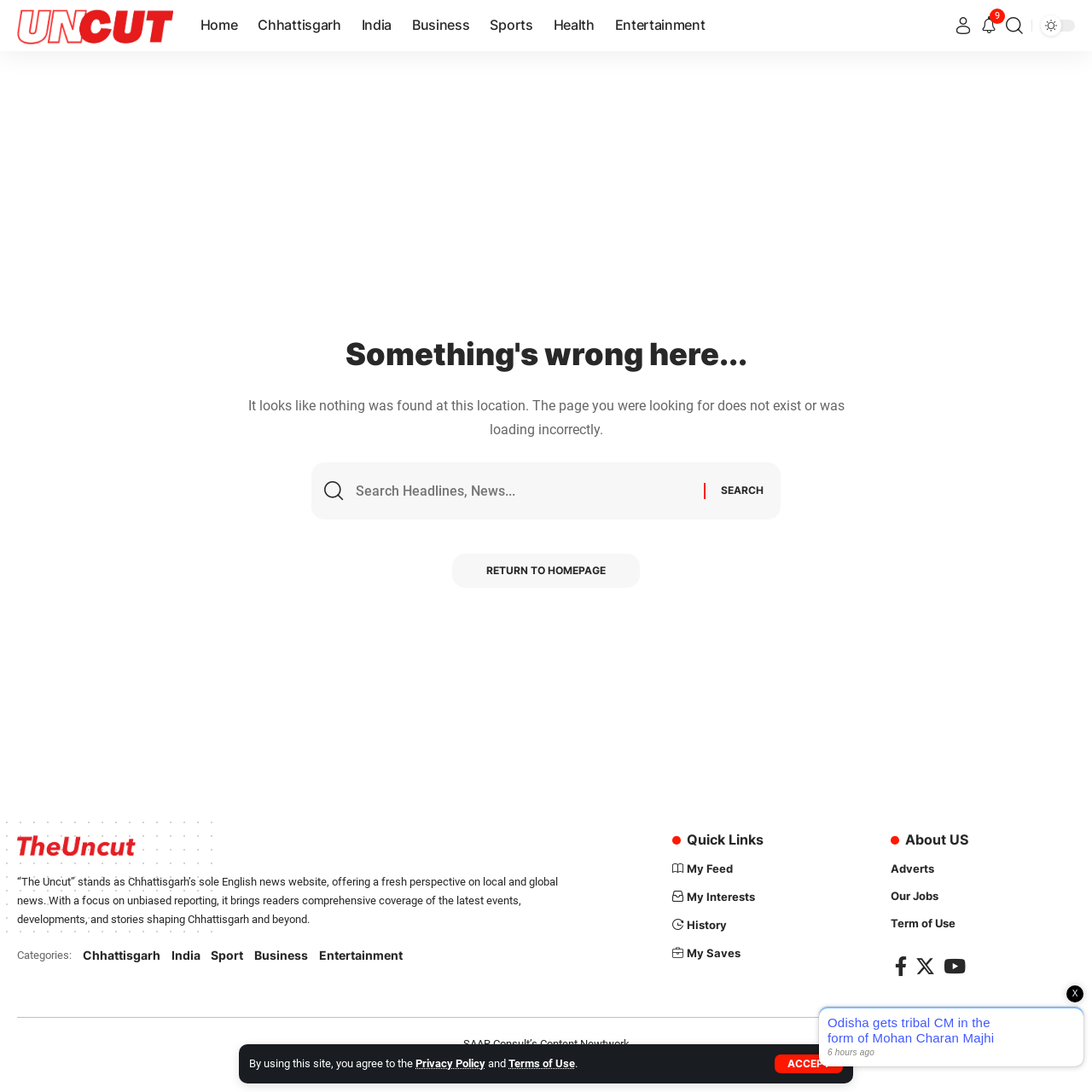Provide a thorough description of this webpage.

This webpage is a "Page Not Found" error page from "The Uncut" website. At the top, there is a navigation menu with links to "Home", "Chhattisgarh", "India", "Business", "Sports", "Health", and "Entertainment". Below the navigation menu, there is a logo of "The Uncut" and a sign-in link, a notification link, and a search link.

The main content of the page is a heading that says "Something's wrong here..." followed by a paragraph of text explaining that the page was not found. Below this, there is a search box with a "Search" button.

There is also a link to "RETURN TO HOMEPAGE" and a section with a description of "The Uncut" website, which is an English news website focused on unbiased reporting of local and global news.

Further down, there are links to categories such as "Chhattisgarh", "India", "Sport", "Business", and "Entertainment". There is also a section with quick links to "My Feed", "My Interests", "History", and "My Saves", as well as an "About US" section with links to "Adverts", "Our Jobs", "Term of Use", and social media links.

At the bottom of the page, there is a link to "back to top" and a copyright notice. There is also a small "X" icon at the bottom right corner of the page.